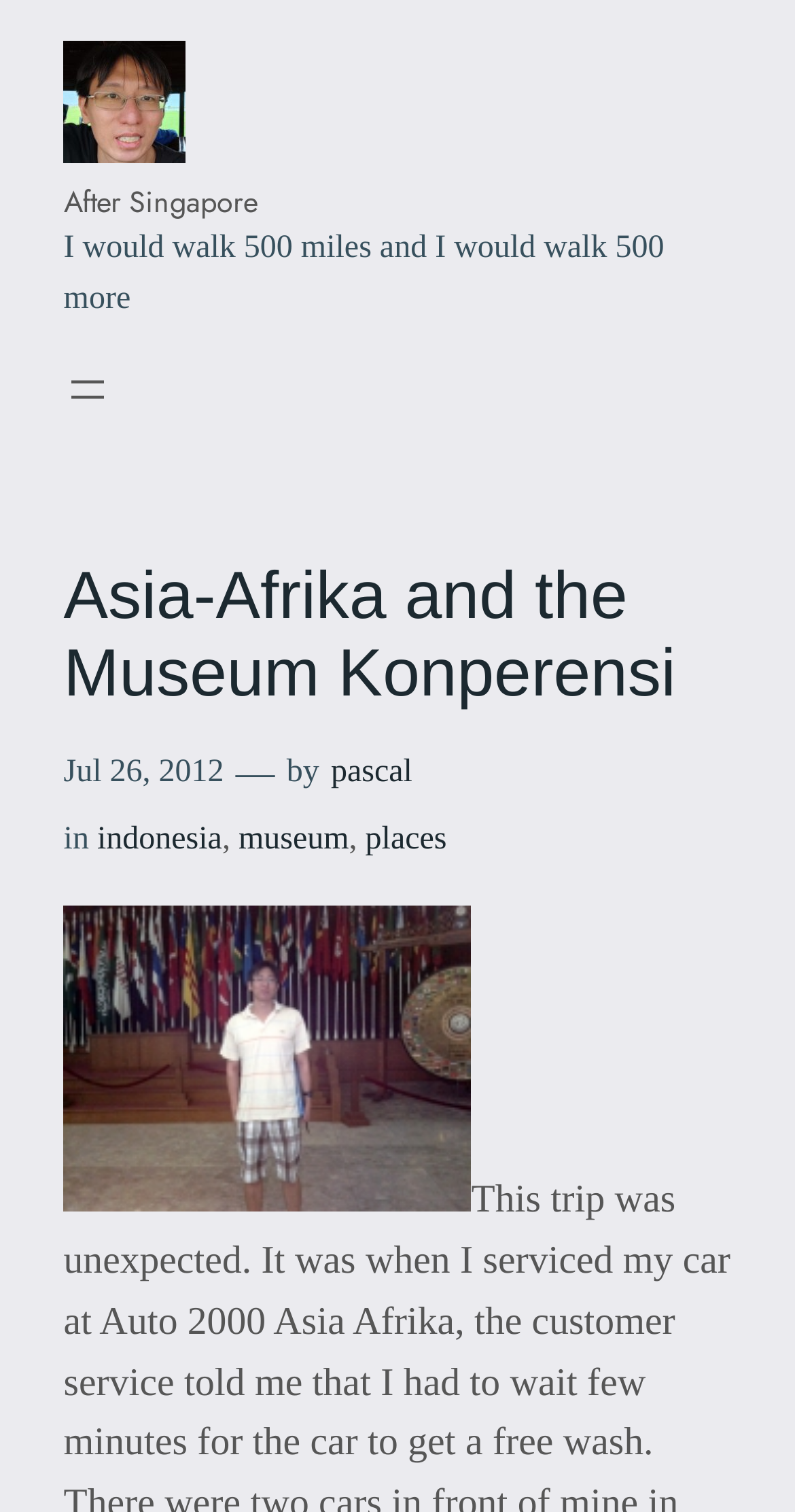What is the quote mentioned at the top of the webpage?
Kindly answer the question with as much detail as you can.

The quote is mentioned at the top of the webpage, it is 'I would walk 500 miles and I would walk 500 more' which is a StaticText element.